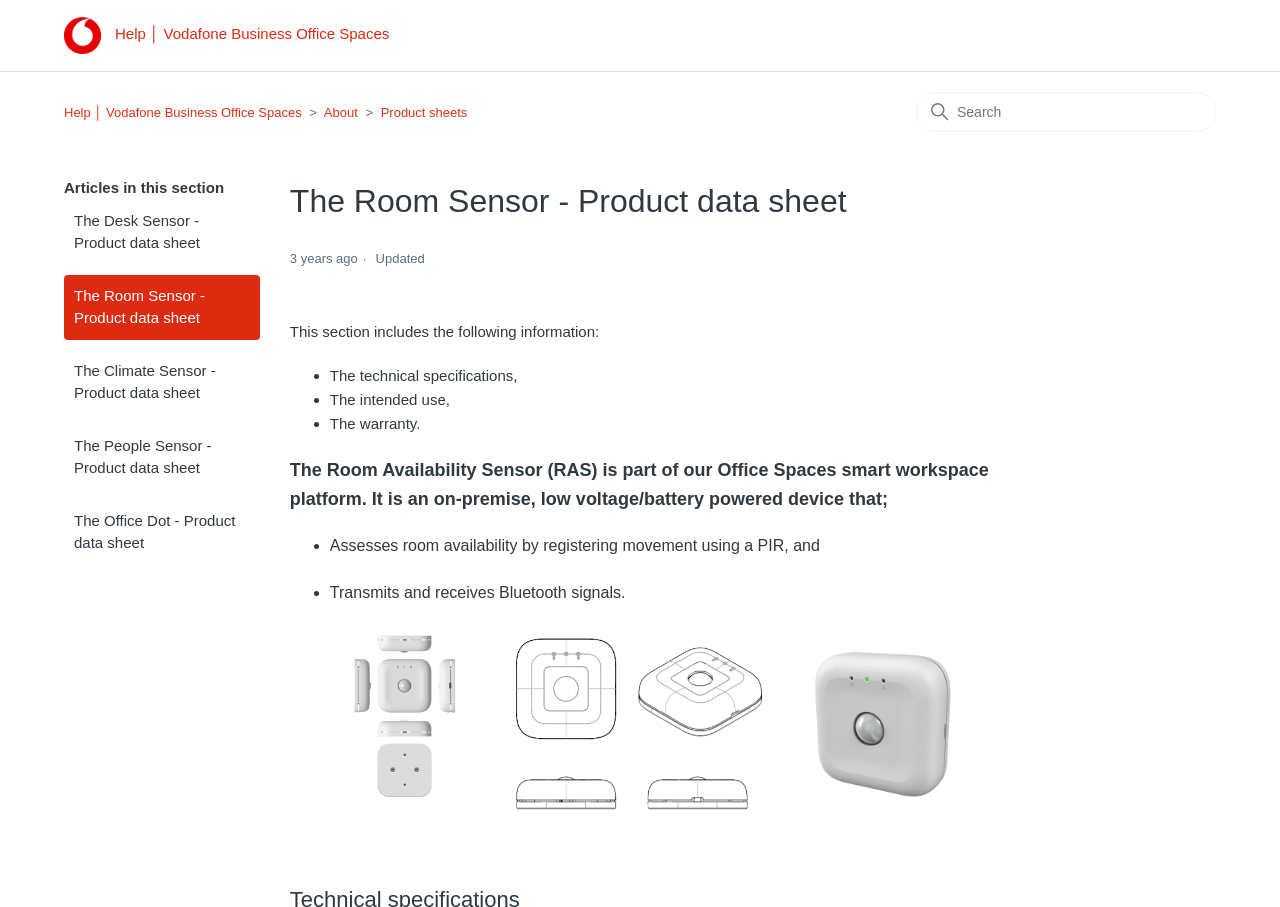Produce a meticulous description of the webpage.

The webpage is about the product data sheet for "The Room Sensor" from Vodafone Business Office Spaces. At the top left, there is a link to the Help Centre home page, accompanied by a small image. Below this, there is a list of links to different sections, including "About", "Product sheets", and a search bar.

On the left side, there are five links to product data sheets for different sensors, including "The Desk Sensor", "The Room Sensor", "The Climate Sensor", "The People Sensor", and "The Office Dot".

The main content of the page is divided into sections. The first section has a heading "The Room Sensor - Product data sheet" and displays the date "2021-07-21 14:17" with a note that it was updated "3 years ago". Below this, there is a brief description of the content, which includes technical specifications, intended use, and warranty.

The next section describes the Room Availability Sensor (RAS), which is part of the Office Spaces smart workspace platform. It is an on-premise, low voltage/battery powered device that assesses room availability by registering movement using a PIR and transmits and receives Bluetooth signals.

The page also features three images: a 2D image of the sensor, a 3D image of the sensor, and another image. At the bottom of the page, there is a small, seemingly empty space.